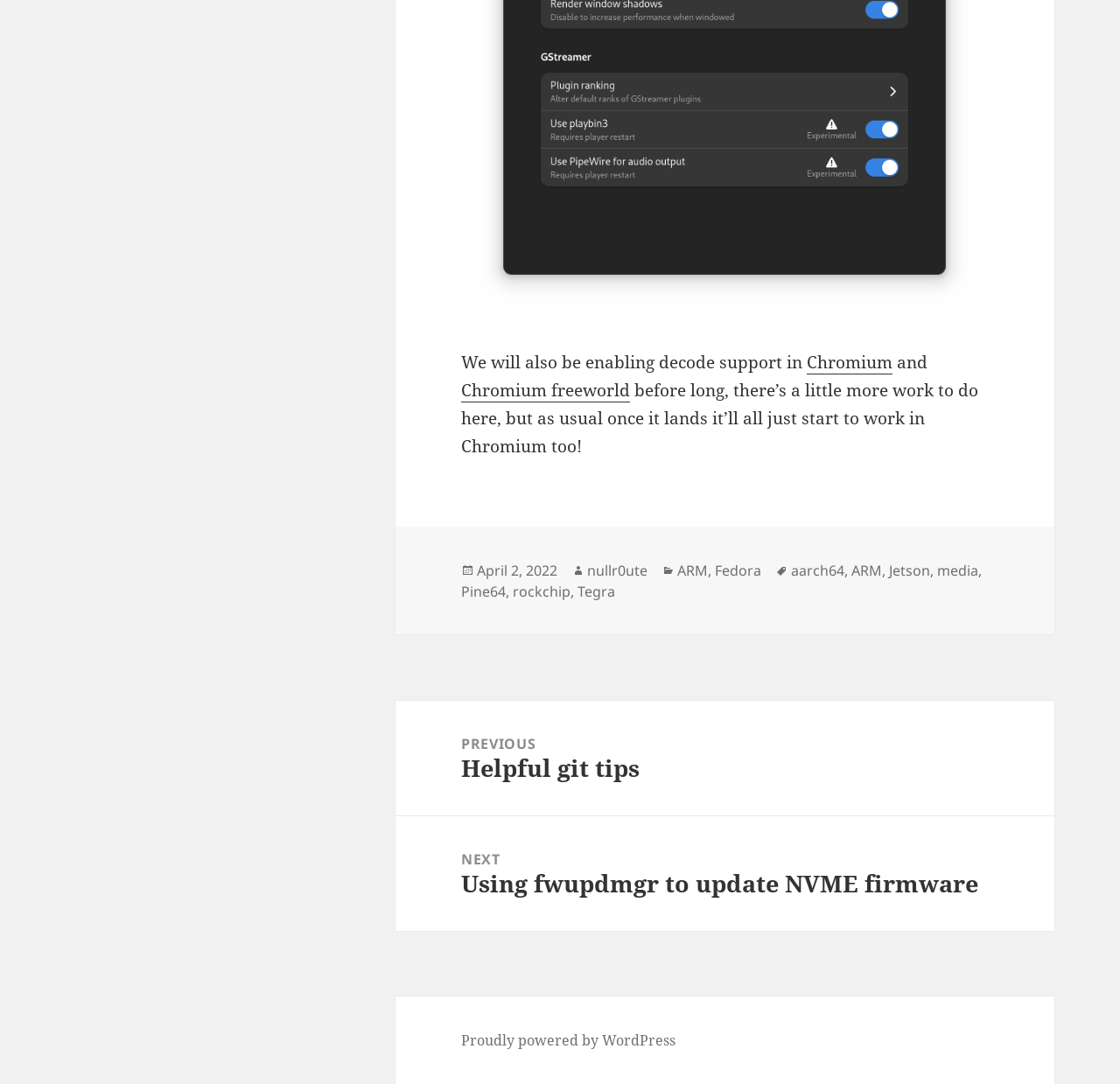Provide the bounding box coordinates of the HTML element described by the text: "Proudly powered by WordPress".

[0.412, 0.951, 0.603, 0.969]